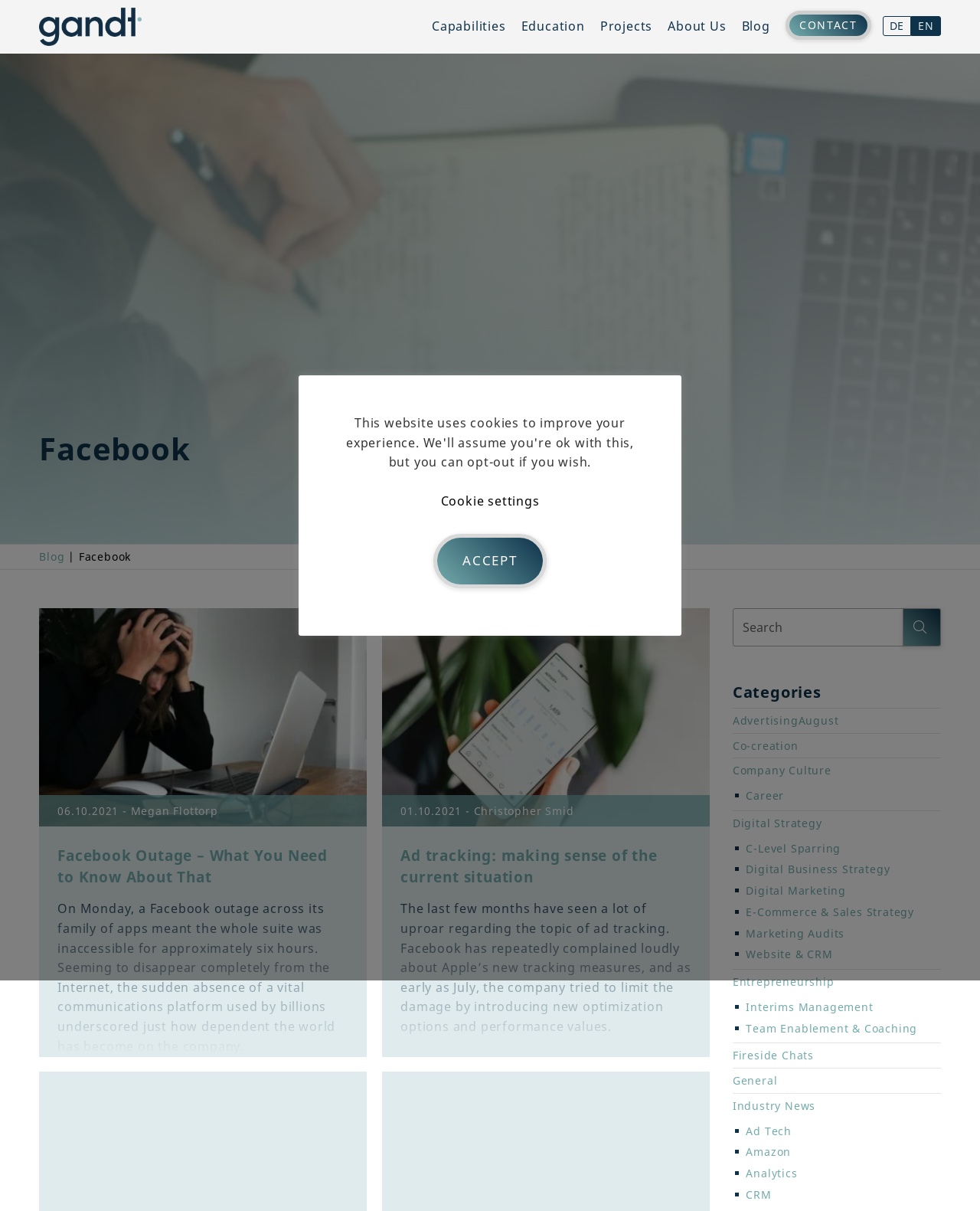Highlight the bounding box coordinates of the region I should click on to meet the following instruction: "Contact the company".

[0.801, 0.009, 0.889, 0.033]